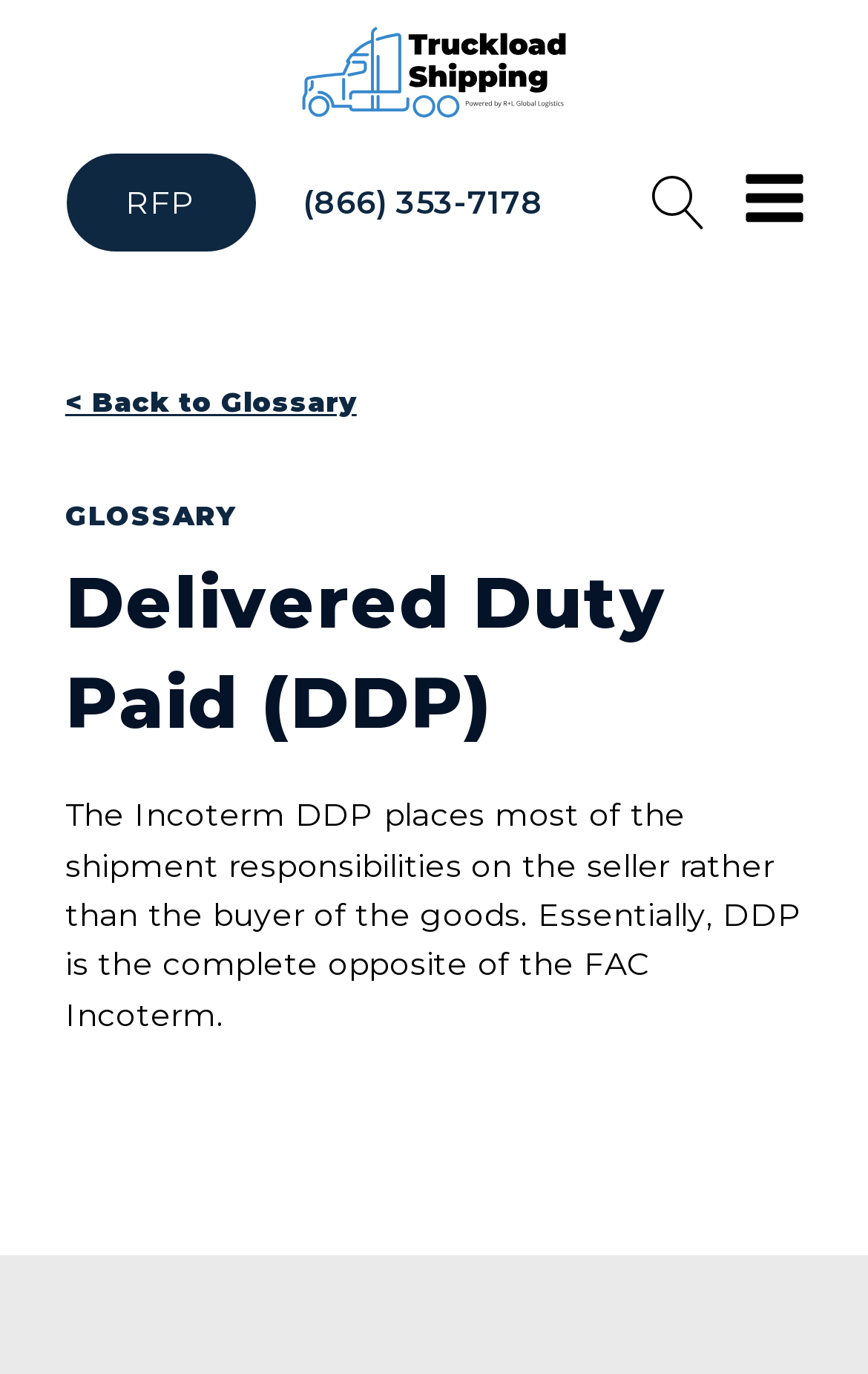Based on the provided description, "< Back to Glossary", find the bounding box of the corresponding UI element in the screenshot.

[0.075, 0.277, 0.411, 0.308]